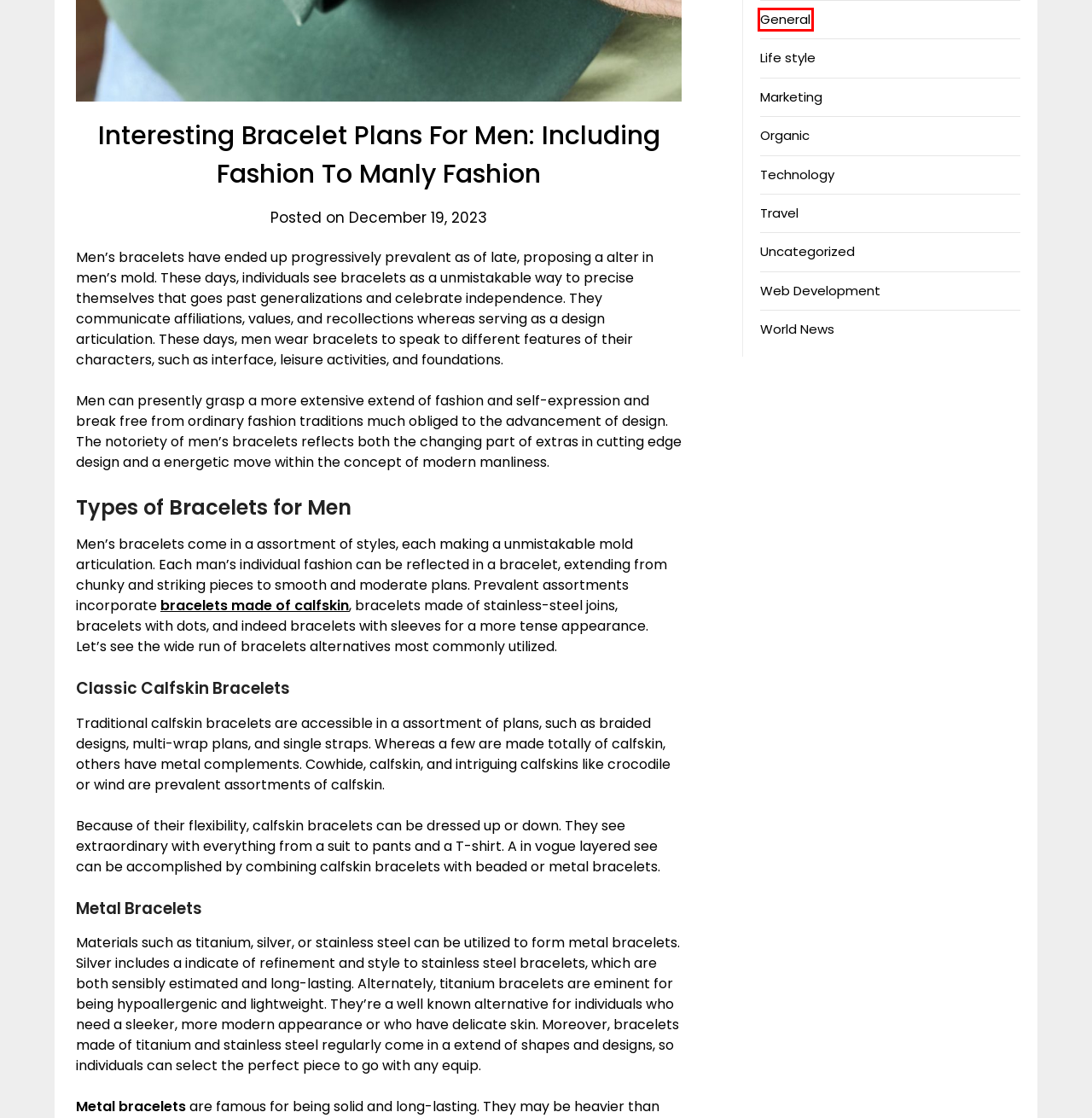Observe the screenshot of a webpage with a red bounding box highlighting an element. Choose the webpage description that accurately reflects the new page after the element within the bounding box is clicked. Here are the candidates:
A. Food - eBook Mark Spot
B. World News - eBook Mark Spot
C. SuperbThemes | The Most User-Friendly & SEO Optimized Themes
D. Education - eBook Mark Spot
E. Interesting Godzilla Facts and Our Choice For Pop Culture Shopping - Silly Fantasy
F. Organic - eBook Mark Spot
G. Business - eBook Mark Spot
H. General - eBook Mark Spot

H